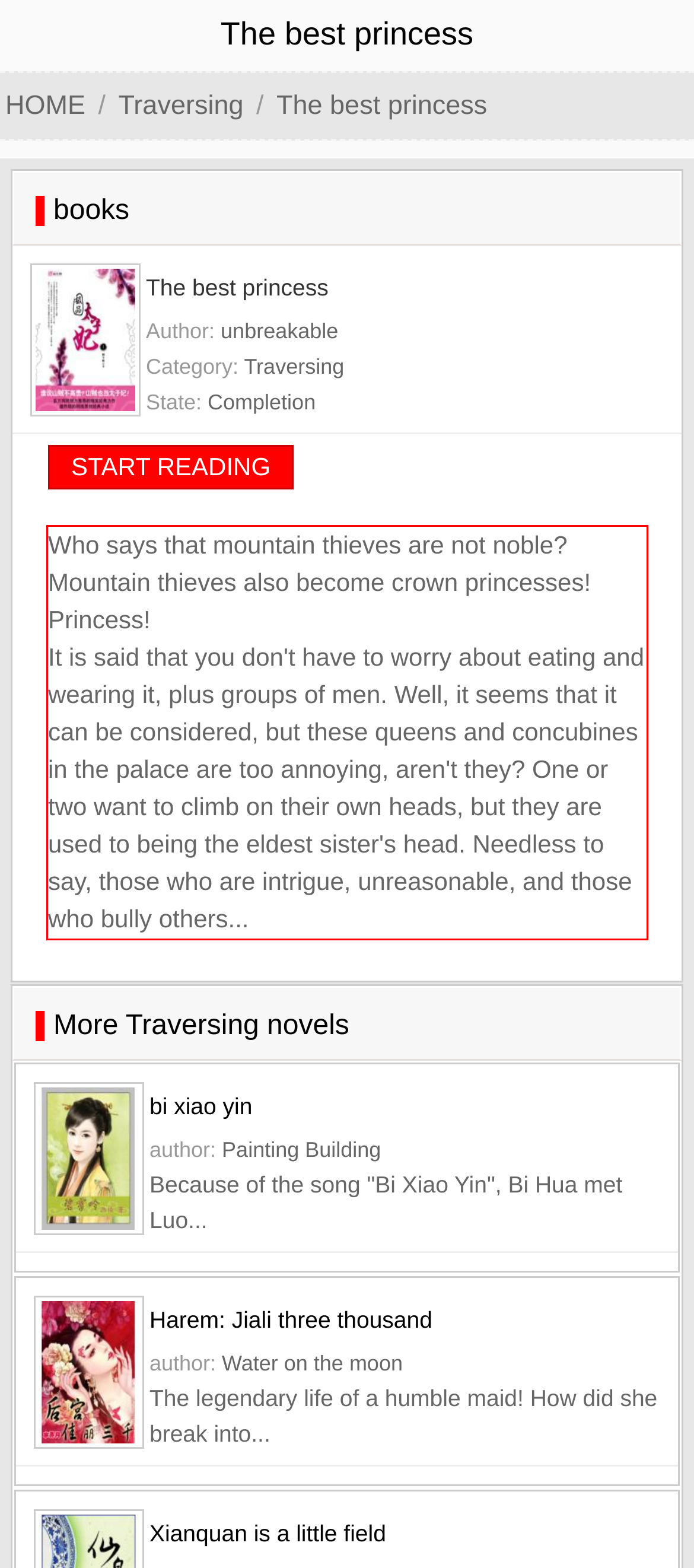Within the screenshot of the webpage, locate the red bounding box and use OCR to identify and provide the text content inside it.

Who says that mountain thieves are not noble? Mountain thieves also become crown princesses! Princess! It is said that you don't have to worry about eating and wearing it, plus groups of men. Well, it seems that it can be considered, but these queens and concubines in the palace are too annoying, aren't they? One or two want to climb on their own heads, but they are used to being the eldest sister's head. Needless to say, those who are intrigue, unreasonable, and those who bully others...